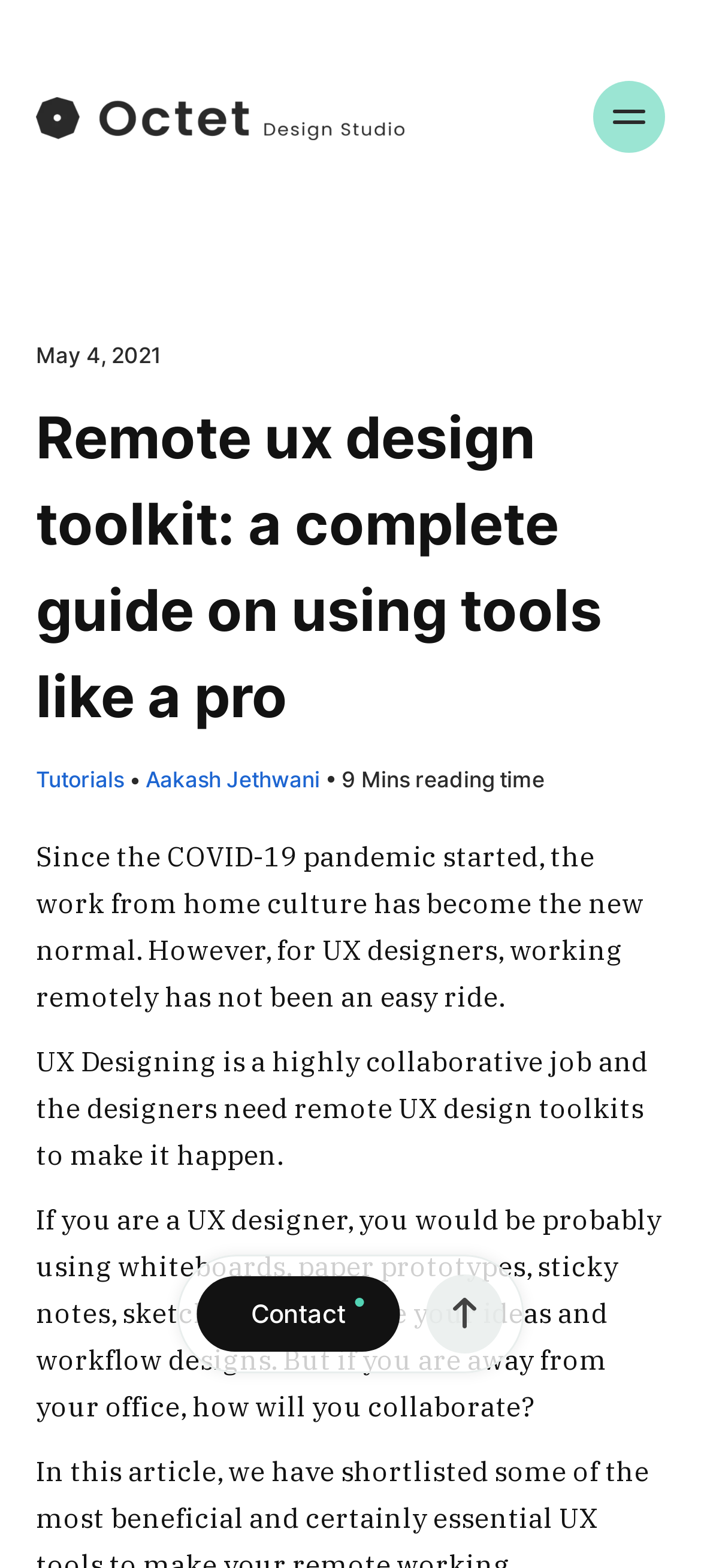Based on the visual content of the image, answer the question thoroughly: What is the link text below the image with the bounding box coordinates [0.051, 0.062, 0.577, 0.09]?

I found the link text by looking at the link element with the bounding box coordinates [0.051, 0.062, 0.577, 0.09], which is below the image with the same bounding box coordinates.